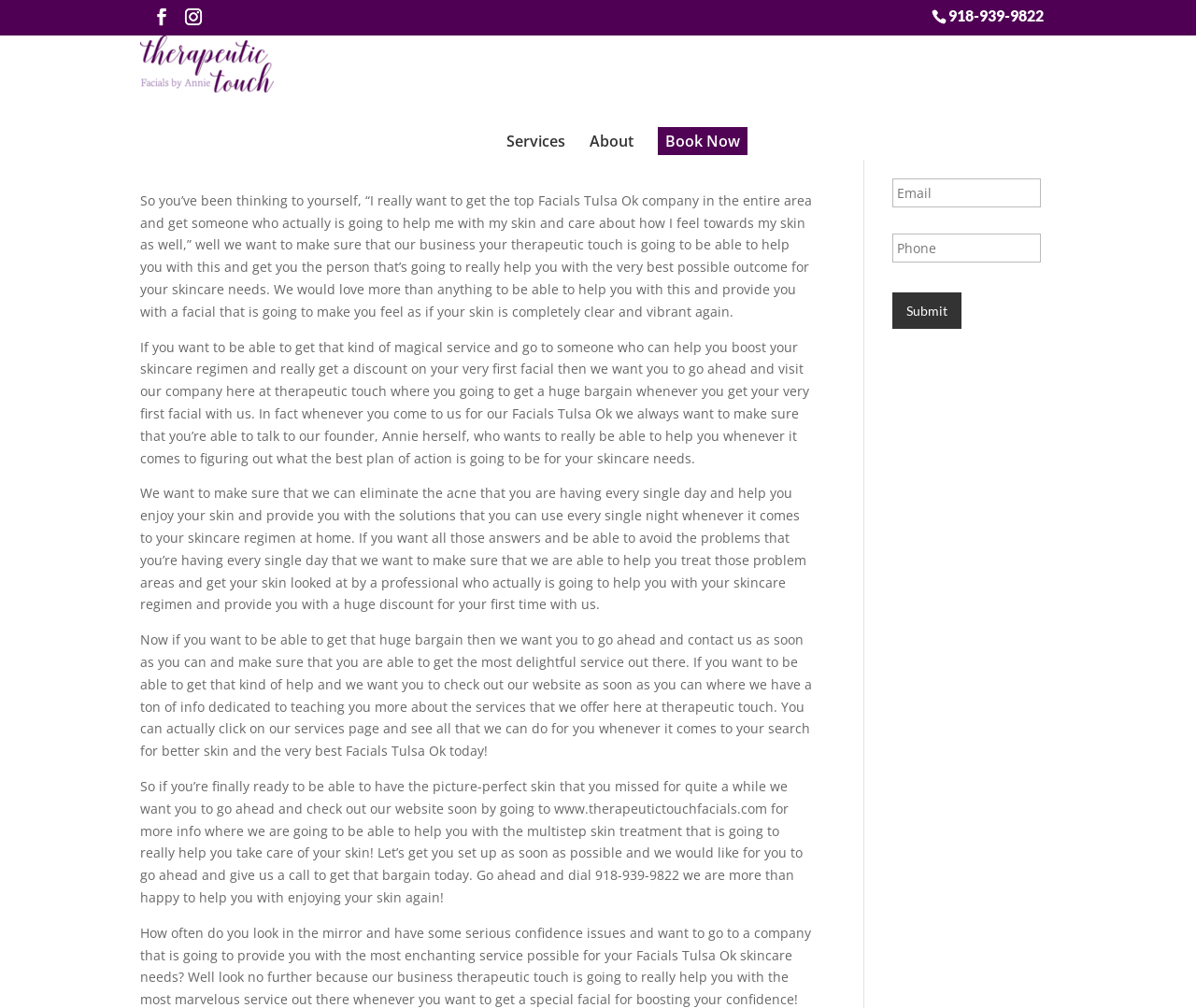What is the purpose of the form on the webpage?
Offer a detailed and exhaustive answer to the question.

The form on the webpage is labeled 'Schedule Your First Facial' and has fields for name, email, and phone number, indicating that it is intended for users to schedule a facial appointment with Therapeutic Touch.